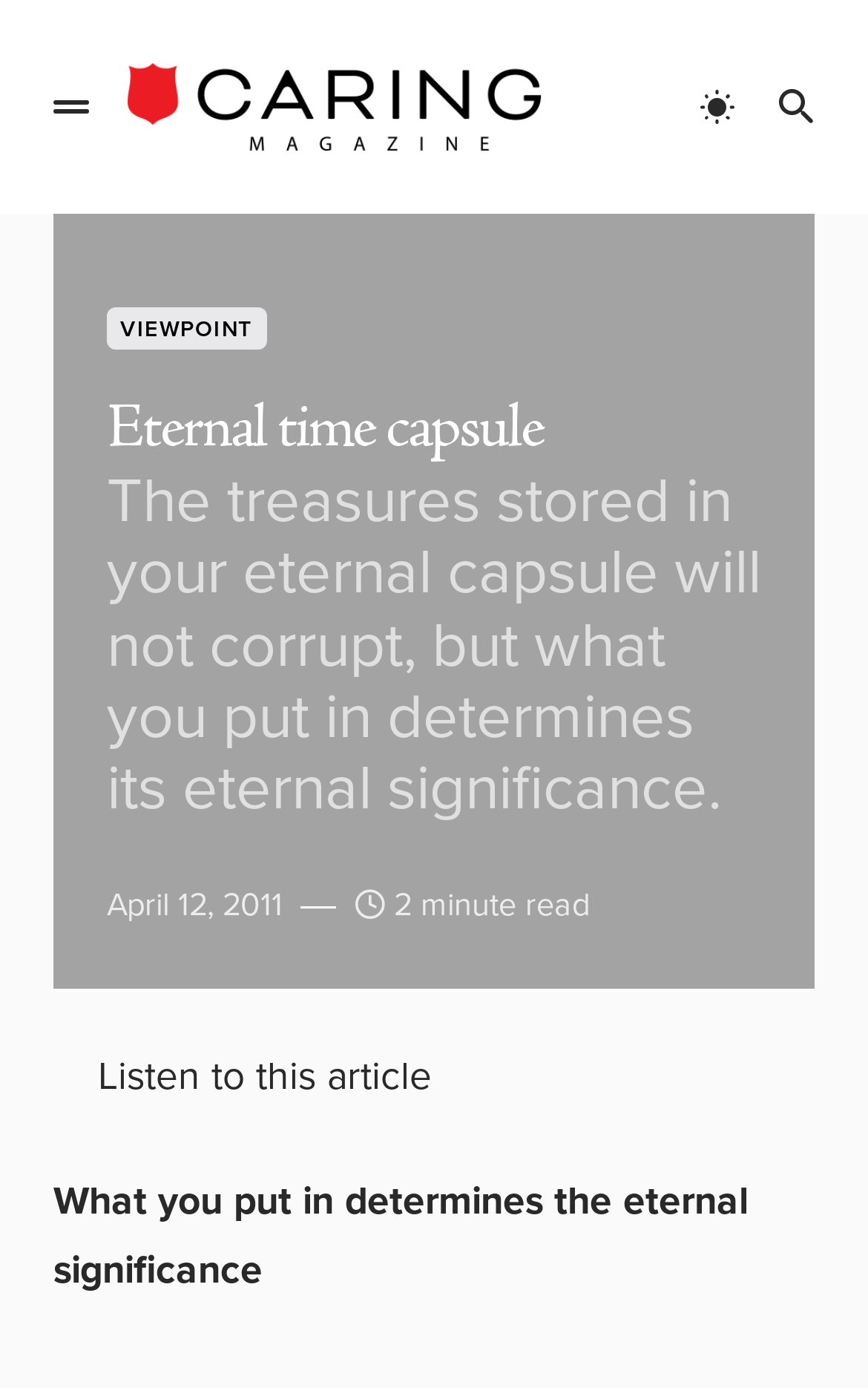Using the given description, provide the bounding box coordinates formatted as (top-left x, top-left y, bottom-right x, bottom-right y), with all values being floating point numbers between 0 and 1. Description: Viewpoint

[0.123, 0.221, 0.306, 0.252]